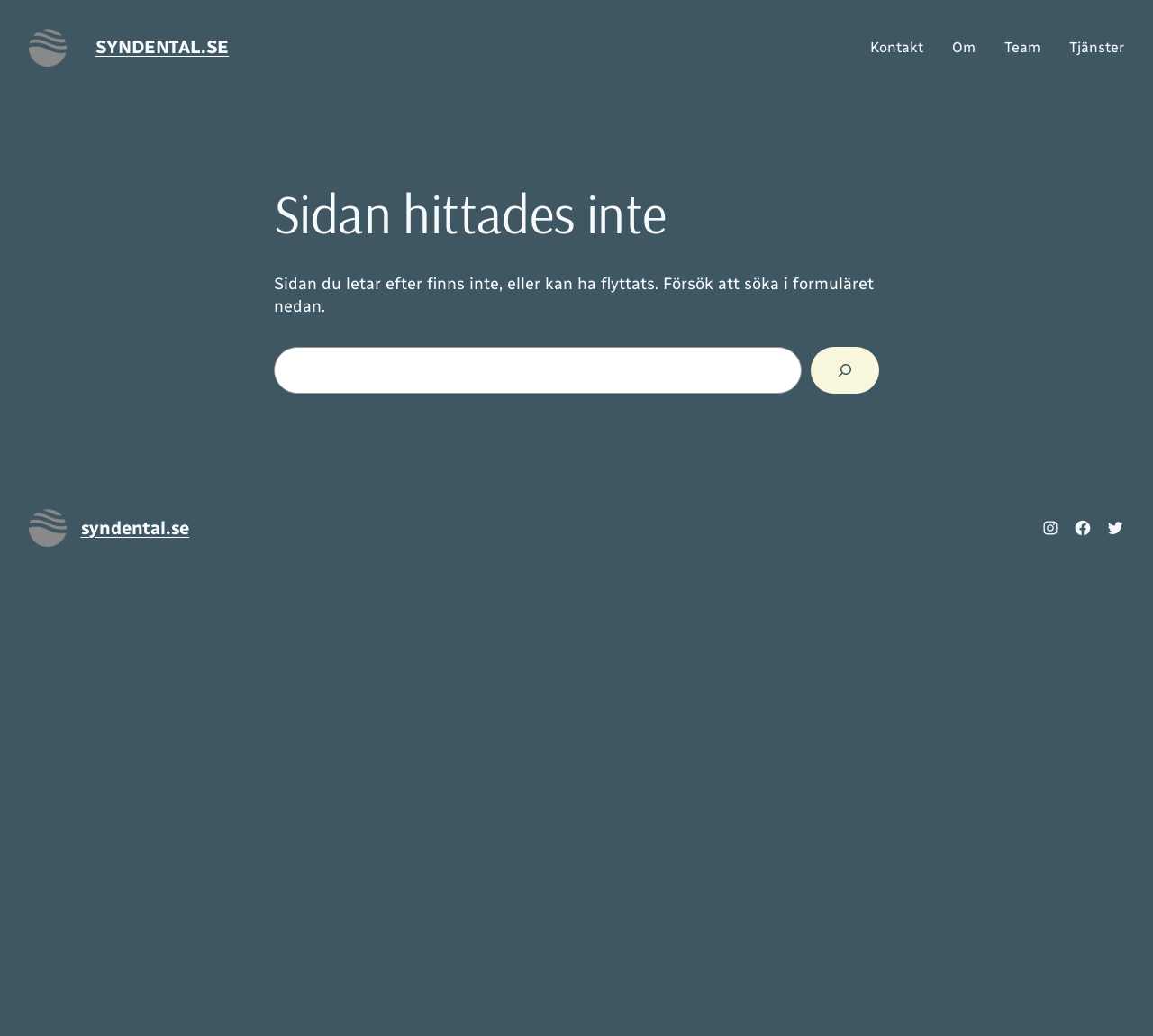Specify the bounding box coordinates of the region I need to click to perform the following instruction: "Go to Kontakt page". The coordinates must be four float numbers in the range of 0 to 1, i.e., [left, top, right, bottom].

[0.755, 0.036, 0.801, 0.056]